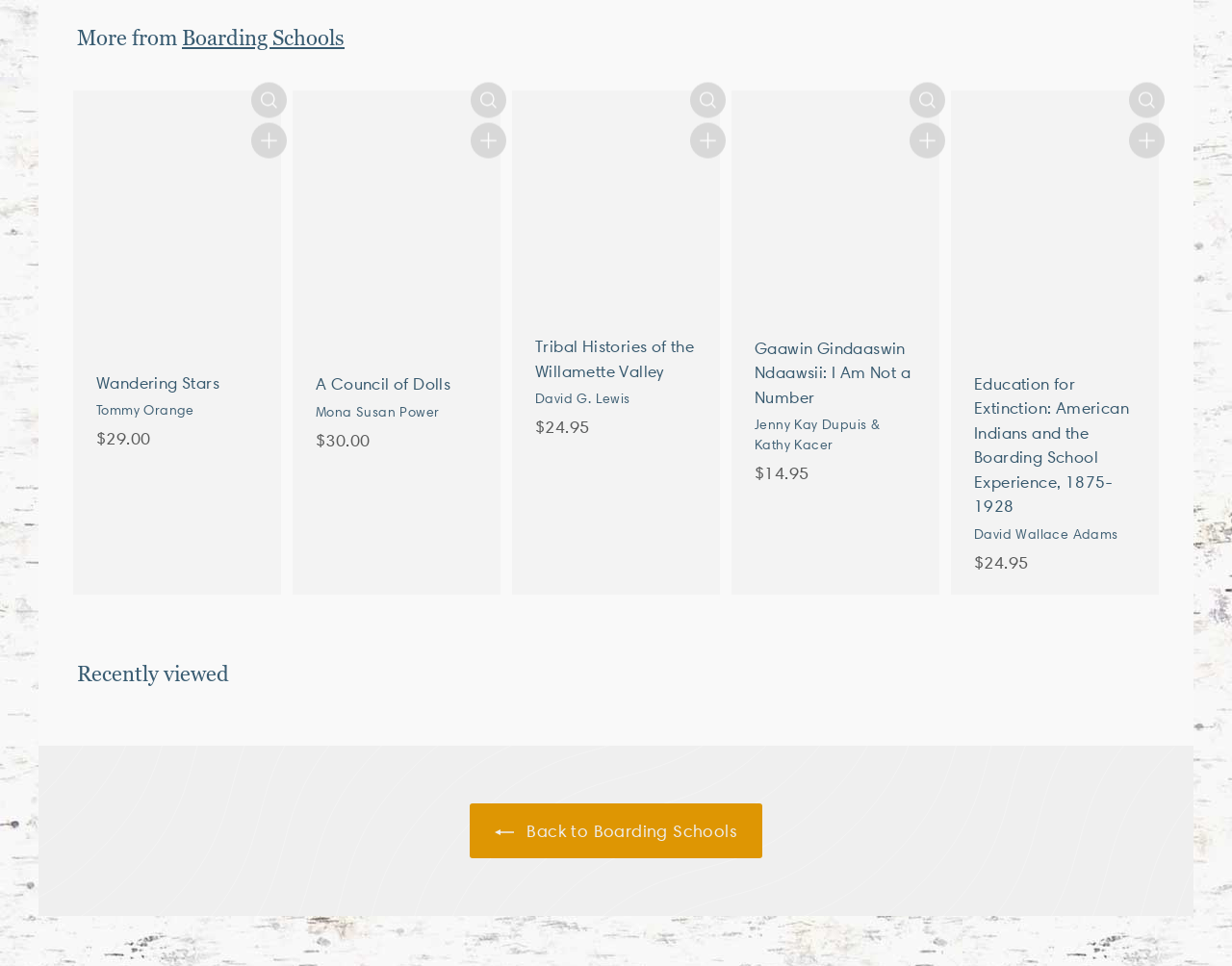What is the category of the books displayed on this page?
Please provide an in-depth and detailed response to the question.

The category of the books displayed on this page is 'Boarding Schools', which can be inferred from the link element with the text 'Back to Boarding Schools' and the header element with the text 'More from Boarding Schools'.